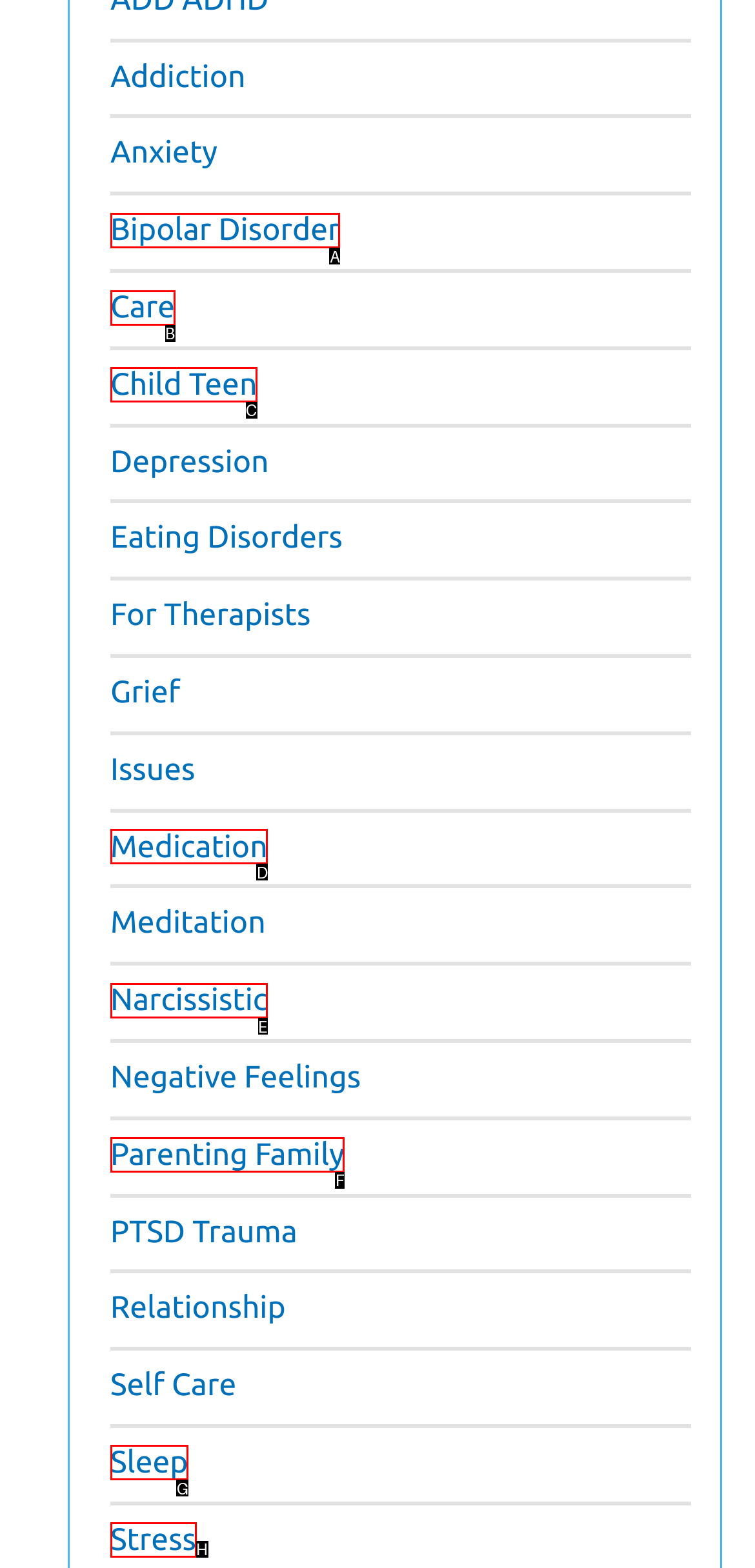Identify the letter of the UI element that corresponds to: Parenting Family
Respond with the letter of the option directly.

F